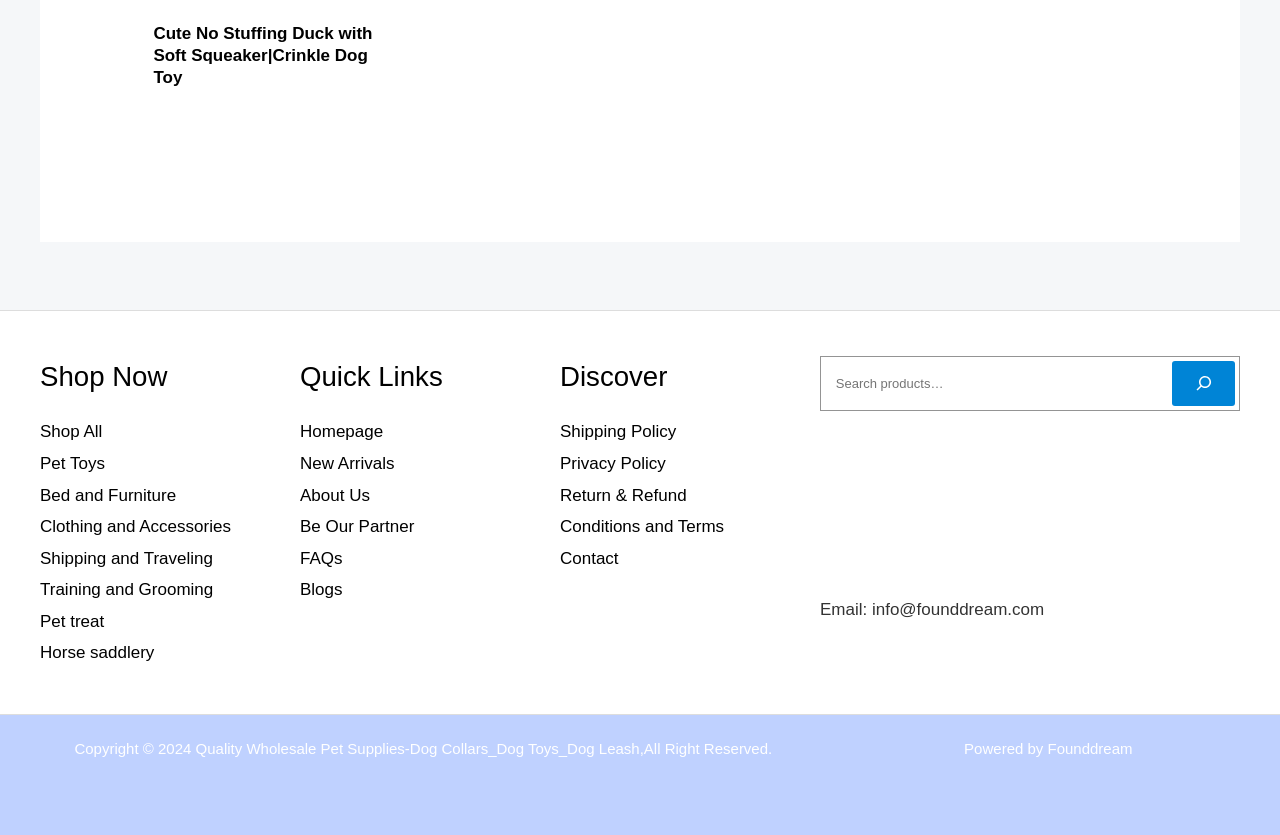How many footer widgets are there?
From the details in the image, answer the question comprehensively.

There are four footer widgets, namely 'Footer Widget 1', 'Footer Widget 2', 'Footer Widget 3', and 'Footer Widget 4', which are located at the bottom of the webpage and contain various links and information.